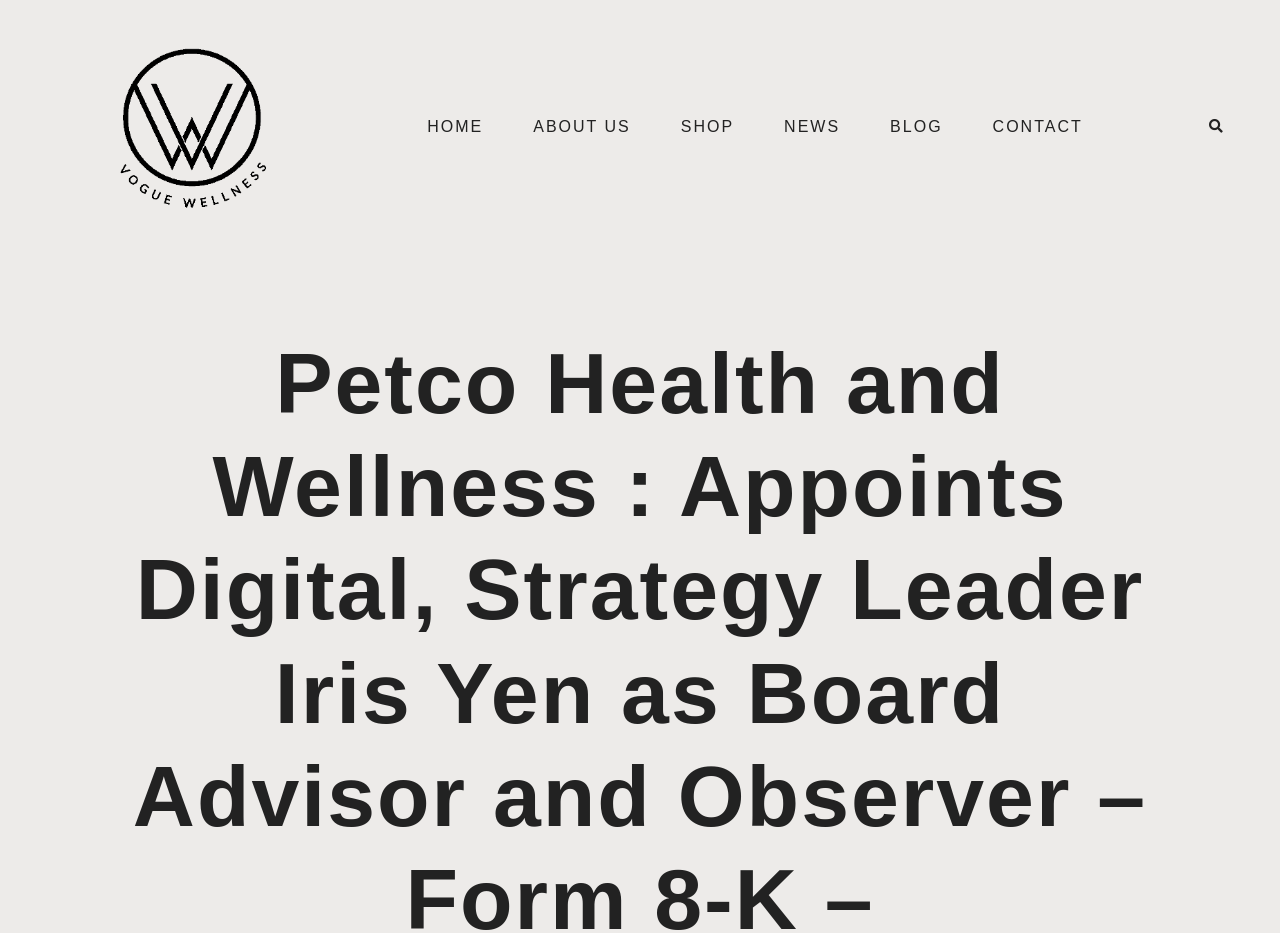Please find the bounding box for the UI component described as follows: "Rules, Maps & Coordinates".

None